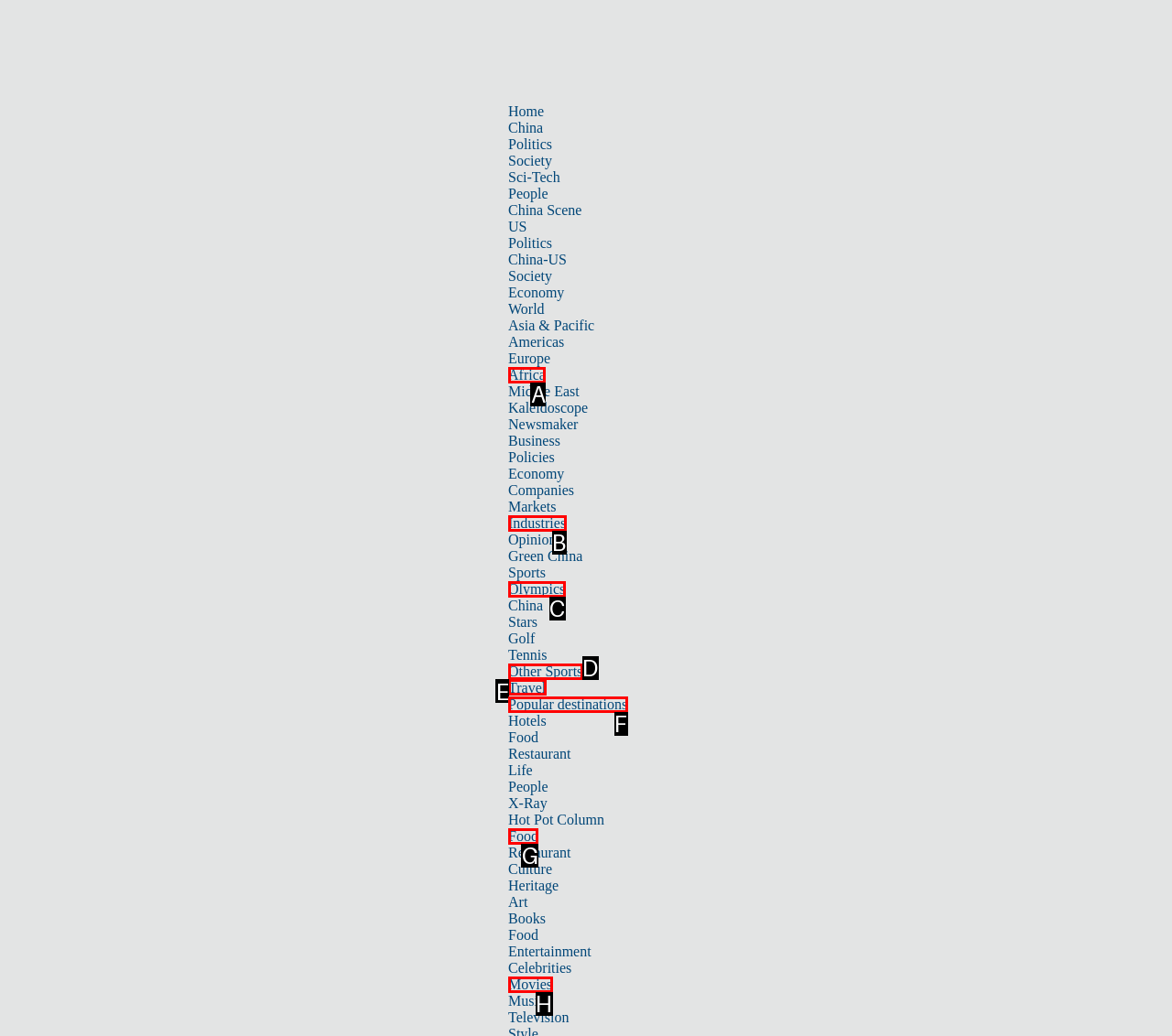For the task "Explore the 'Travel' category", which option's letter should you click? Answer with the letter only.

E